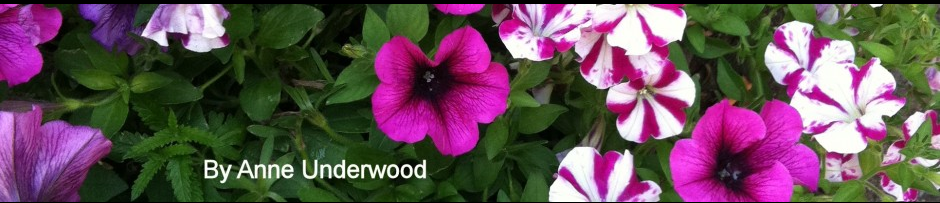Who captured the image?
Respond to the question with a single word or phrase according to the image.

Anne Underwood